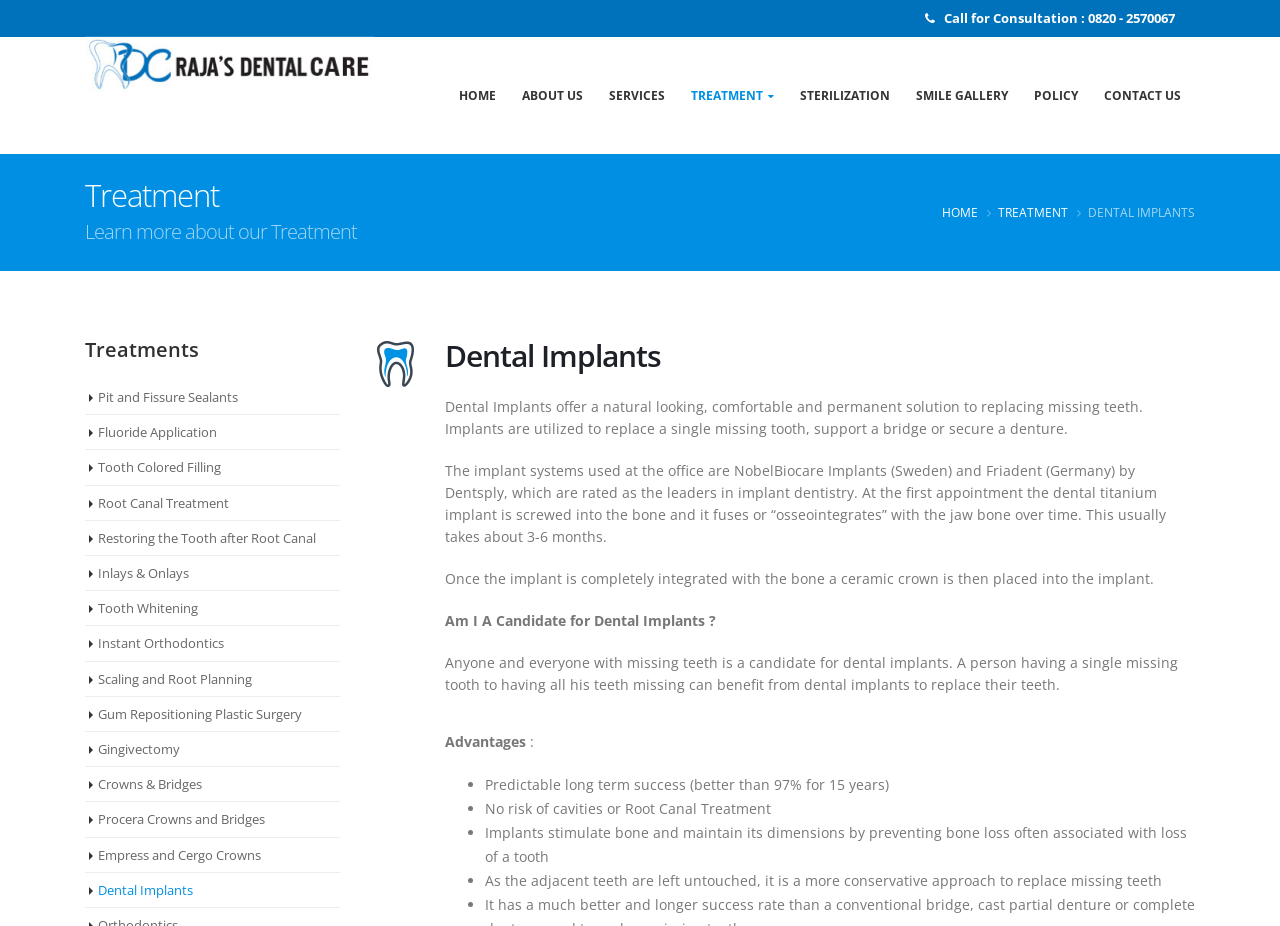Given the element description Smile Gallery, identify the bounding box coordinates for the UI element on the webpage screenshot. The format should be (top-left x, top-left y, bottom-right x, bottom-right y), with values between 0 and 1.

[0.706, 0.083, 0.797, 0.123]